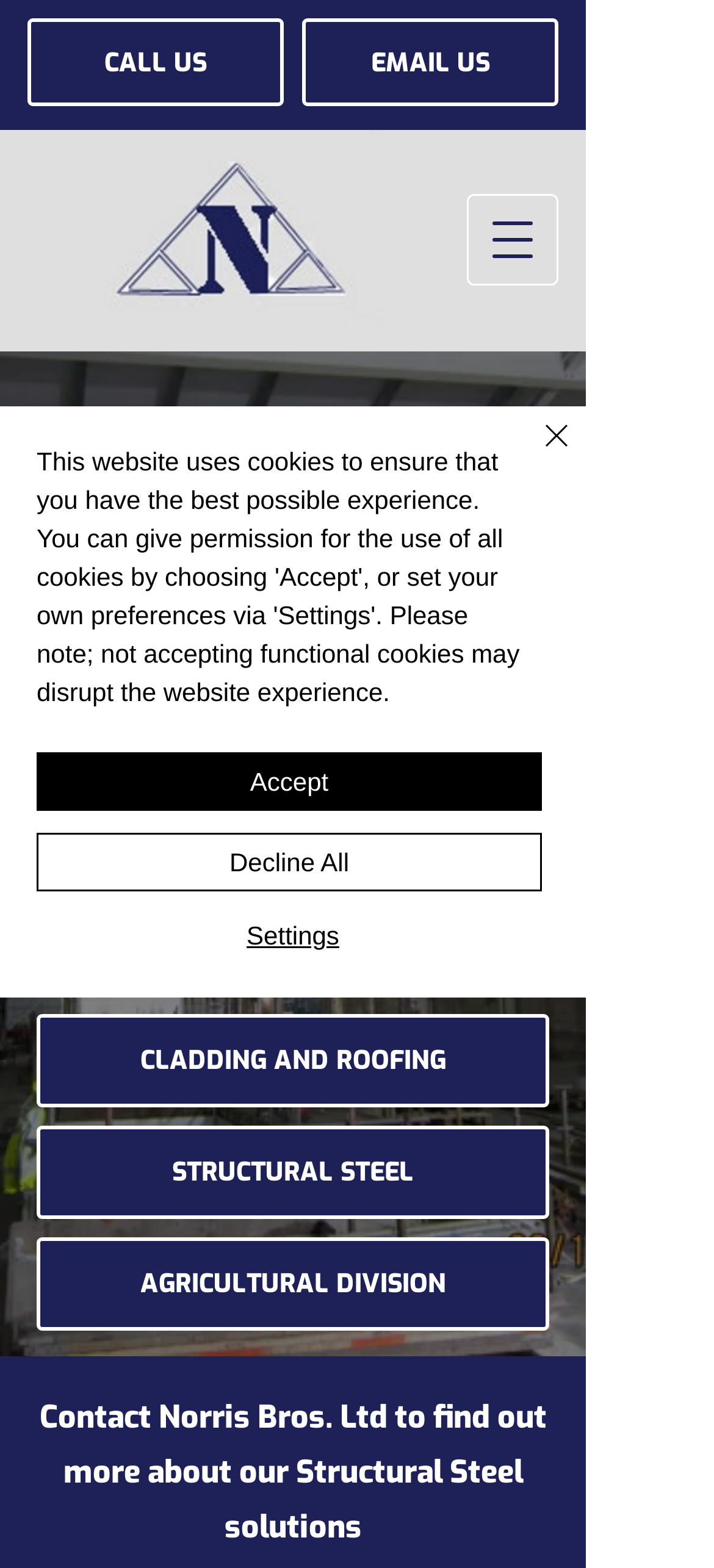Find the bounding box coordinates of the clickable area required to complete the following action: "Contact Norris Bros. Ltd".

[0.423, 0.012, 0.782, 0.068]